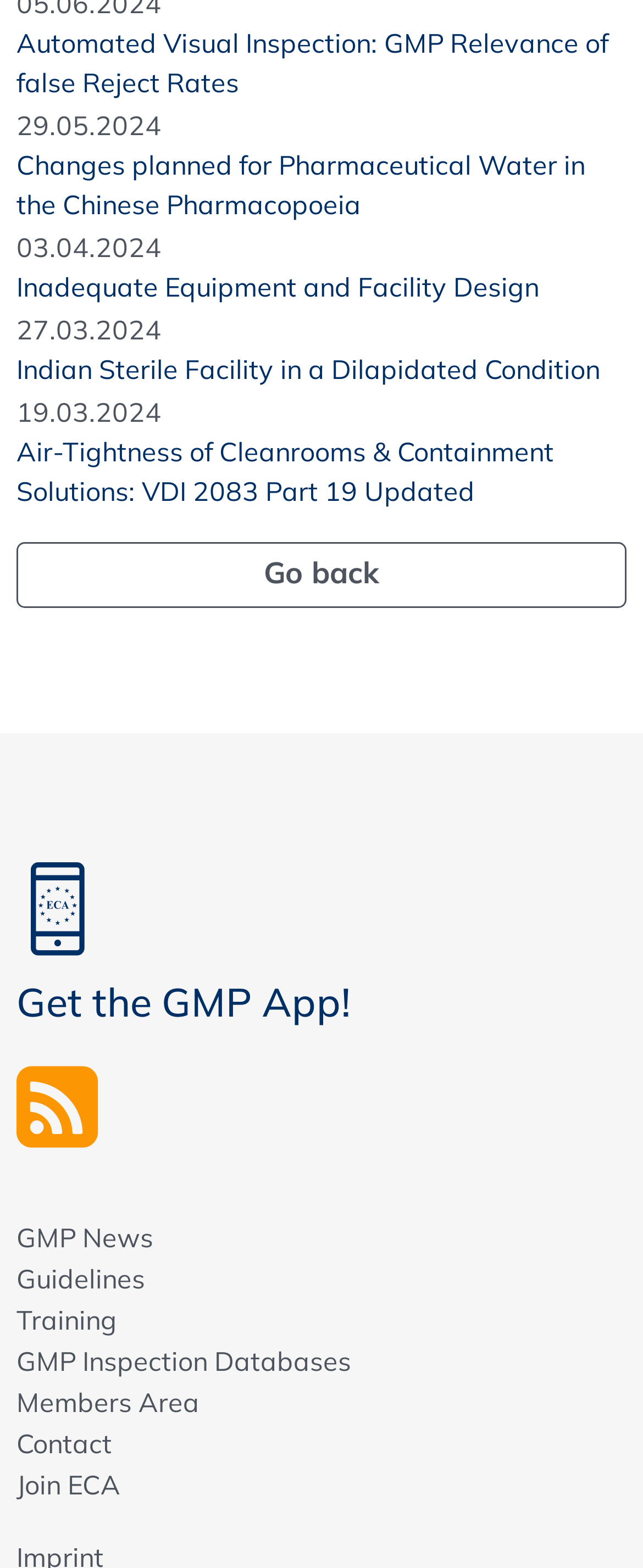Identify the bounding box coordinates of the region I need to click to complete this instruction: "View GMP News".

[0.026, 0.777, 0.238, 0.802]